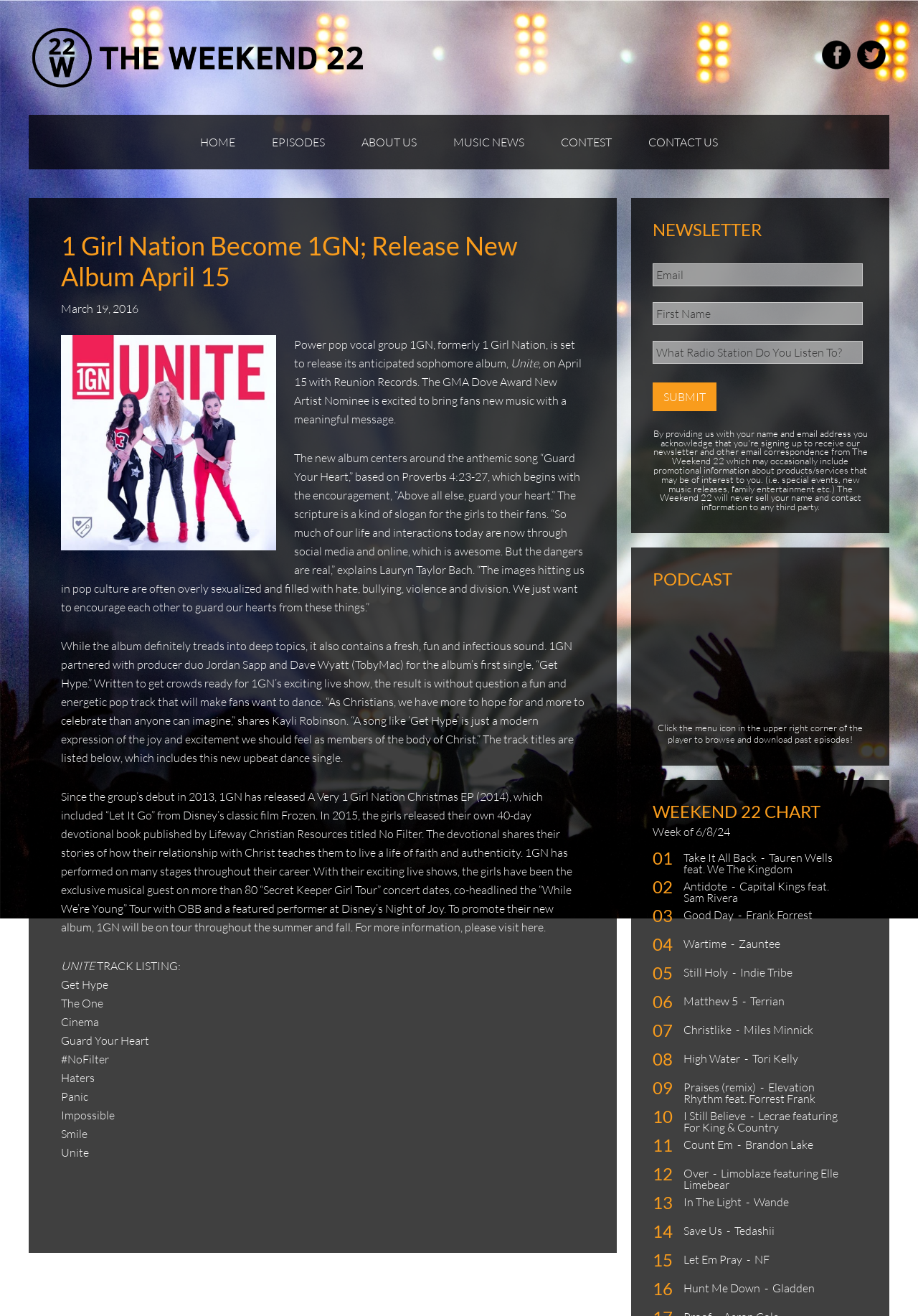What is the function of the 'Submit' button?
Refer to the screenshot and respond with a concise word or phrase.

To submit newsletter information